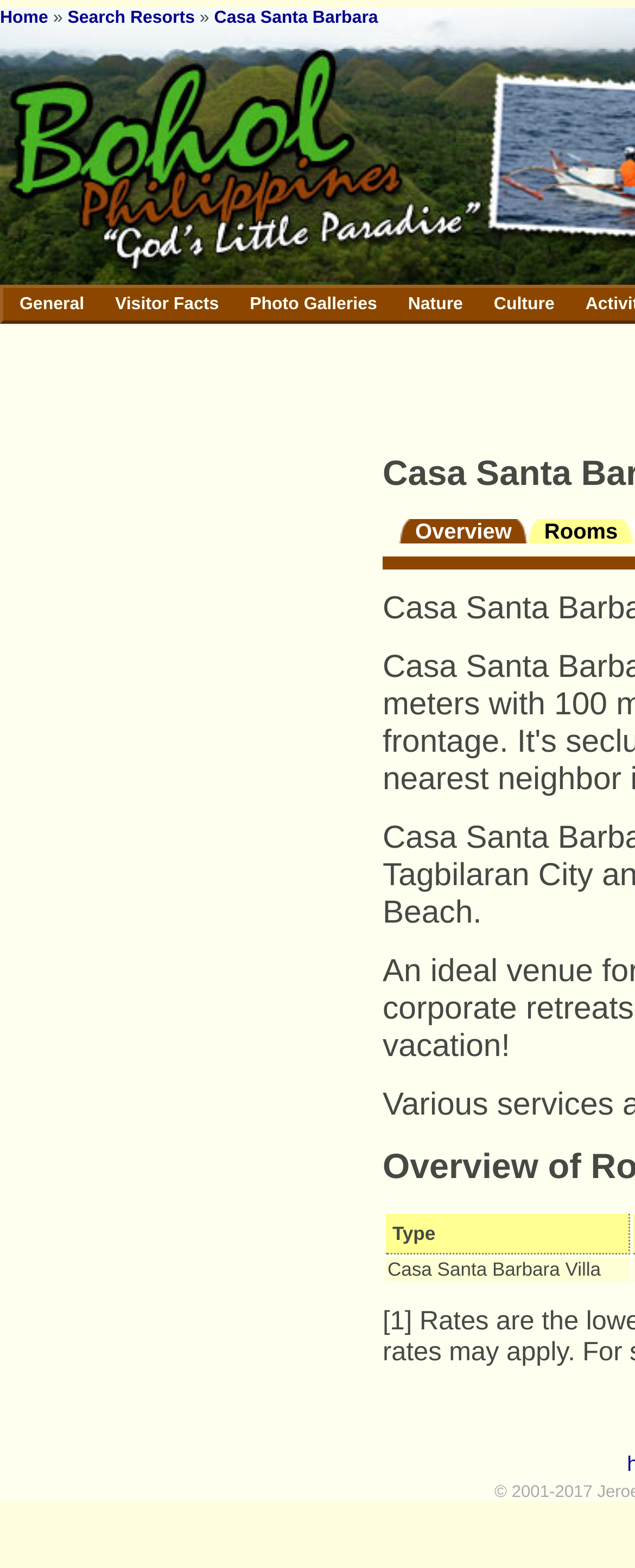Please mark the clickable region by giving the bounding box coordinates needed to complete this instruction: "search for resorts".

[0.106, 0.005, 0.307, 0.018]